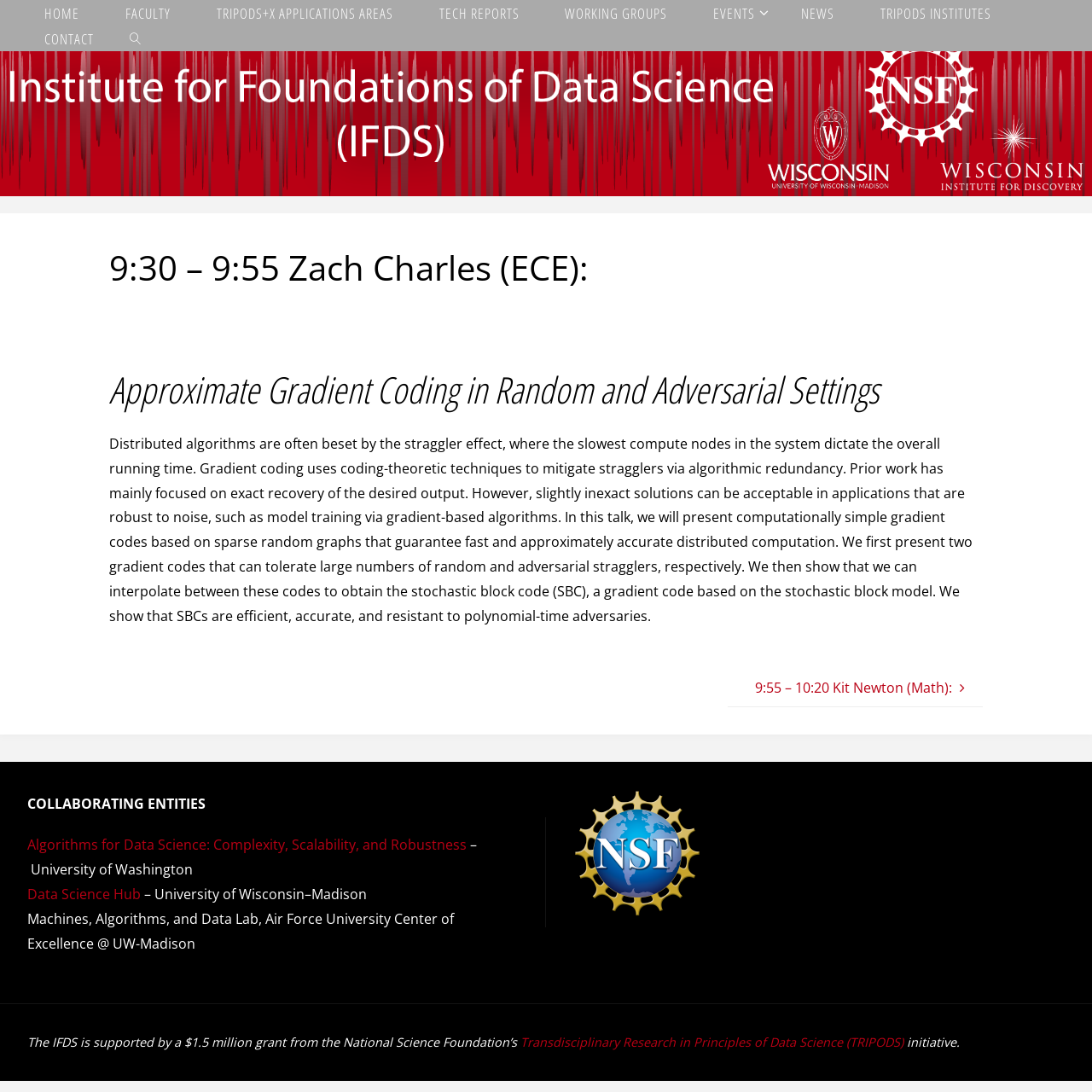Locate the bounding box coordinates of the area you need to click to fulfill this instruction: 'Click HOME'. The coordinates must be in the form of four float numbers ranging from 0 to 1: [left, top, right, bottom].

[0.02, 0.0, 0.094, 0.023]